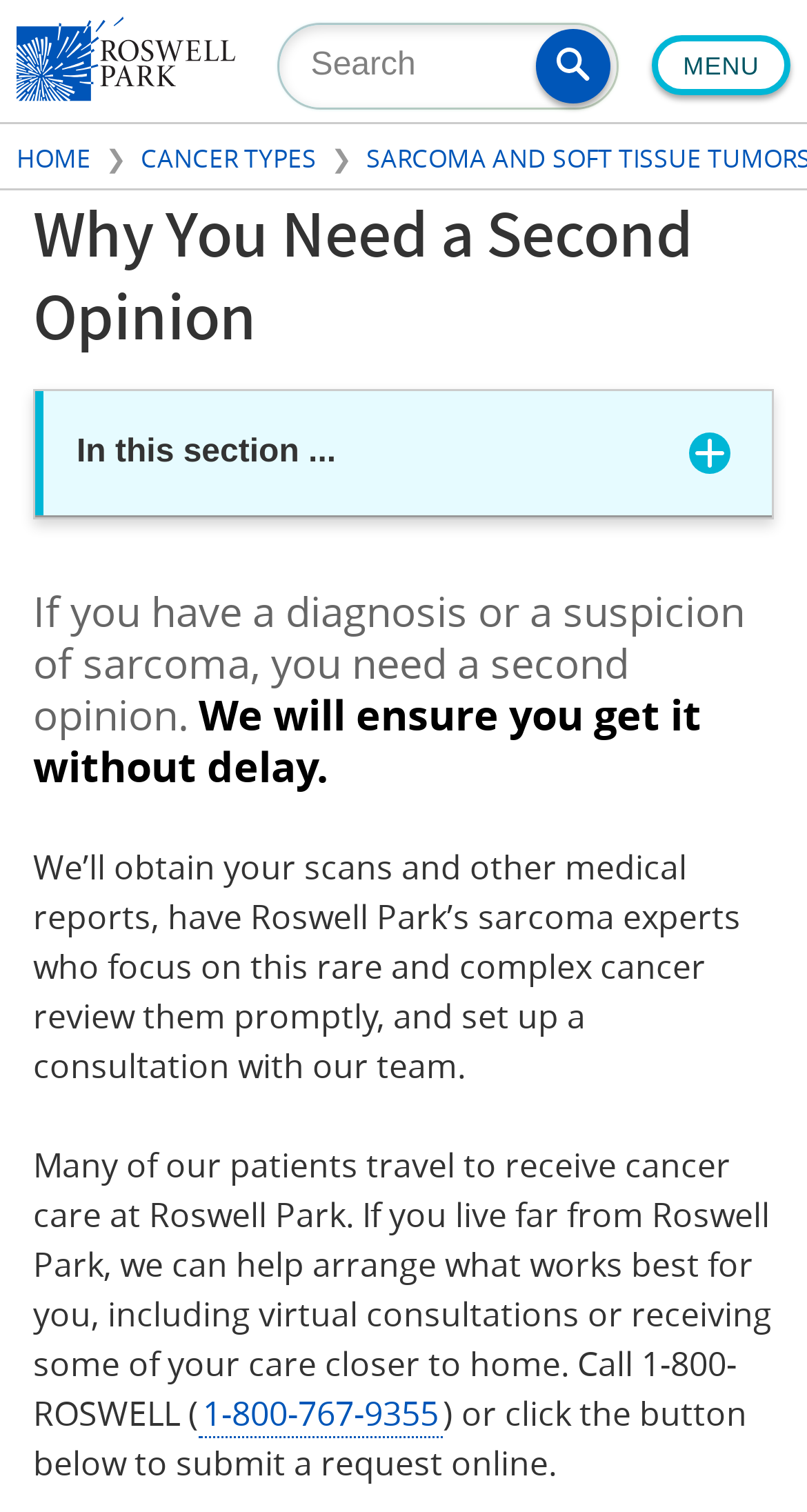Find the bounding box coordinates of the UI element according to this description: "Menu".

[0.808, 0.024, 0.979, 0.063]